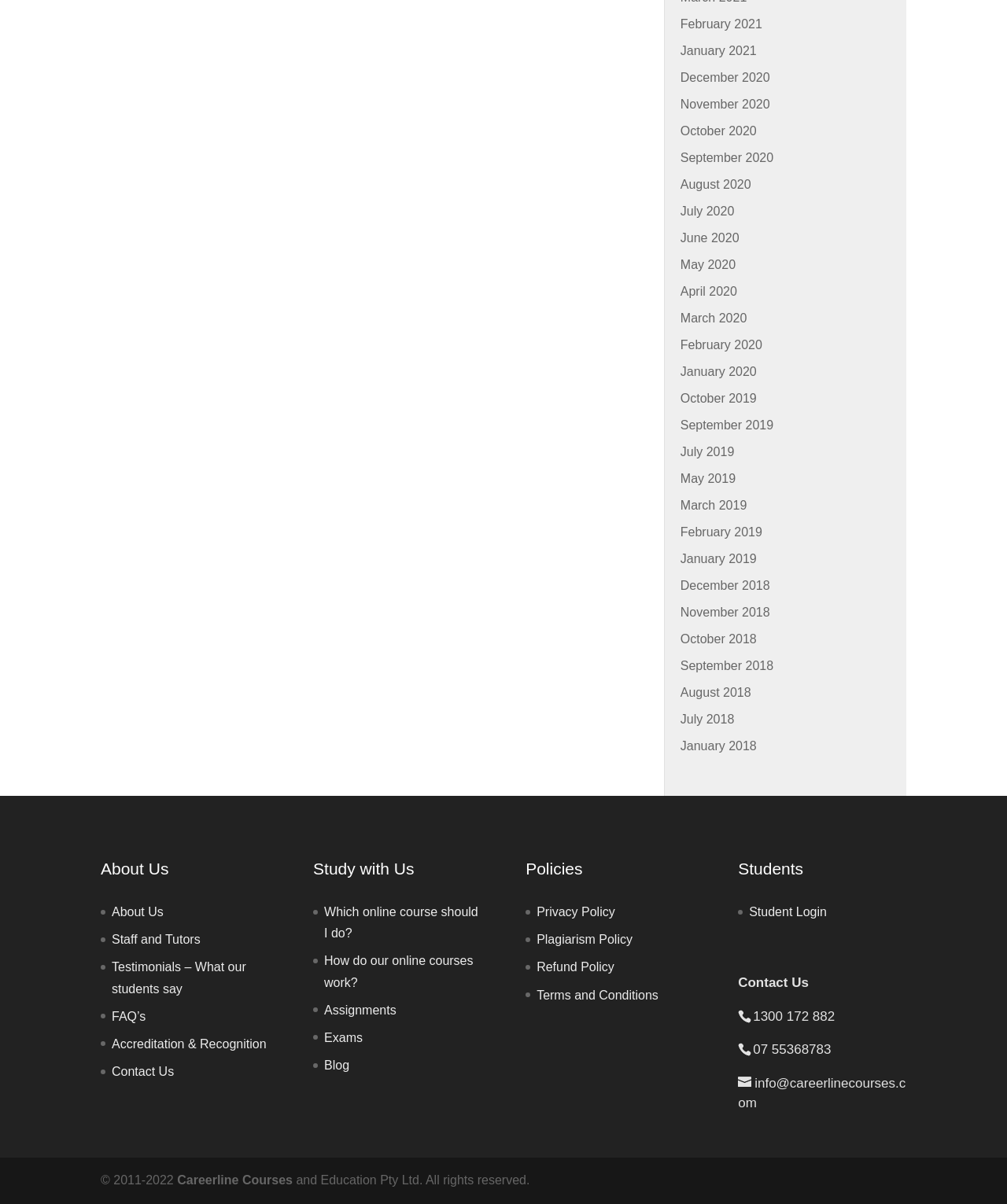How can students access their accounts?
Provide a concise answer using a single word or phrase based on the image.

Through Student Login